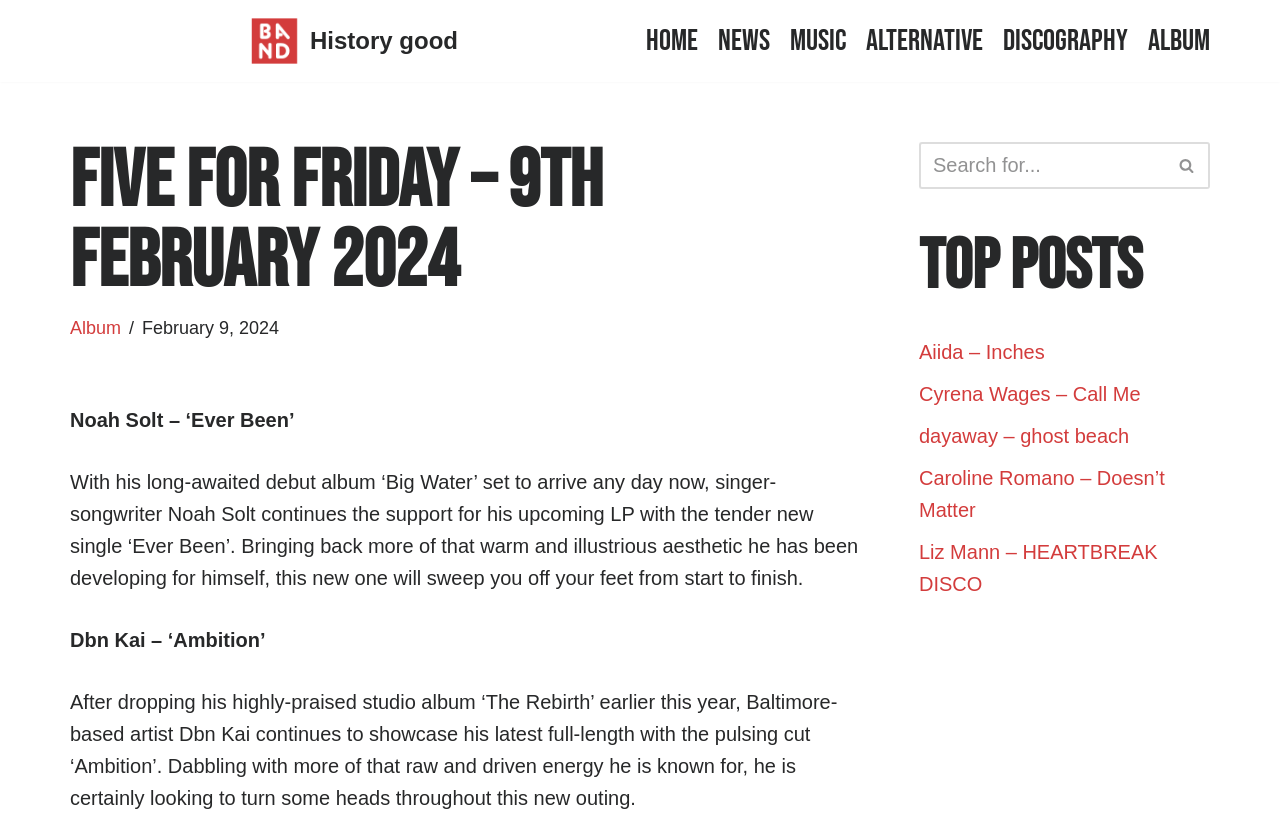Identify the text that serves as the heading for the webpage and generate it.

Five For Friday – 9th February 2024